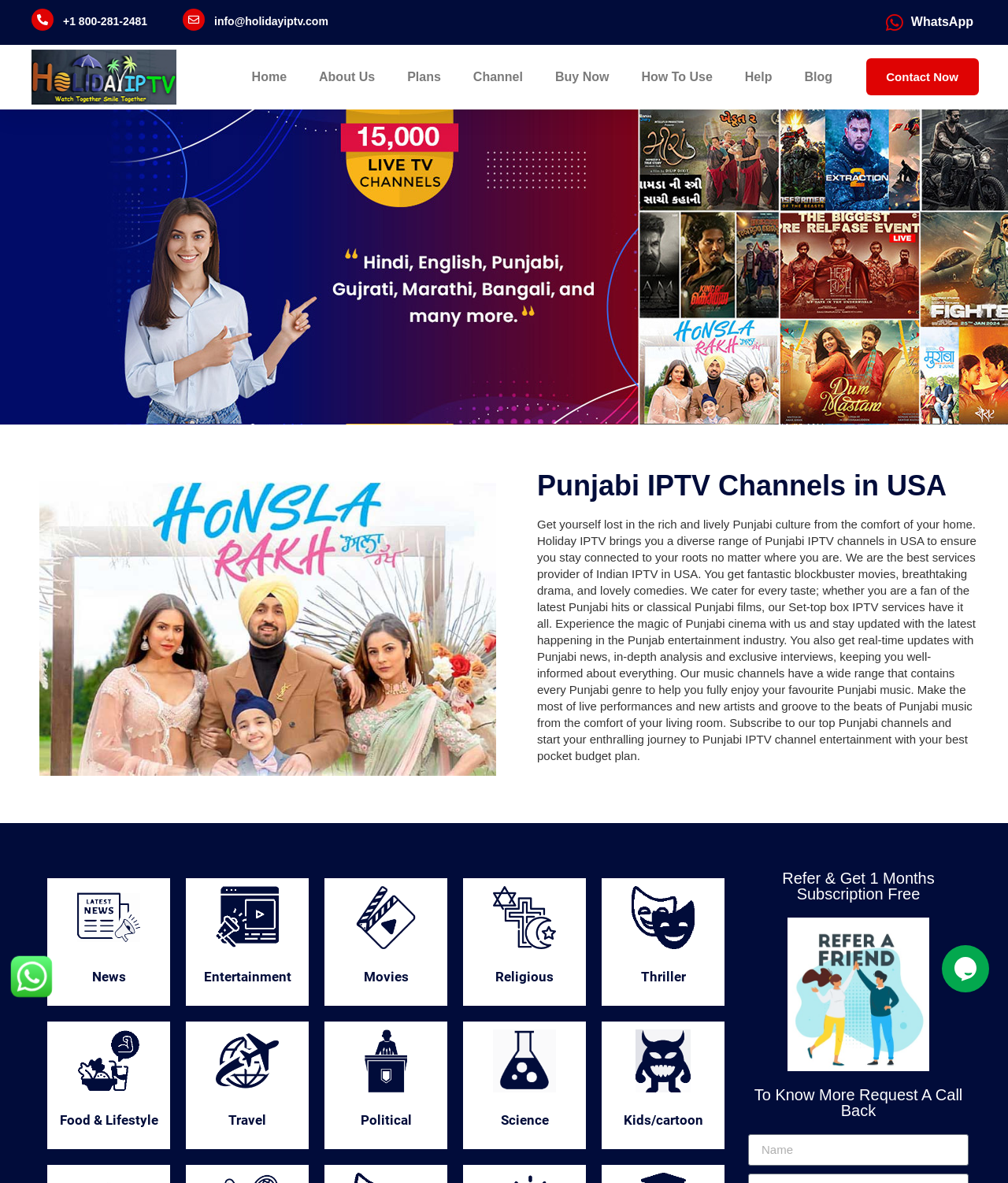Given the webpage screenshot and the description, determine the bounding box coordinates (top-left x, top-left y, bottom-right x, bottom-right y) that define the location of the UI element matching this description: Home

[0.247, 0.05, 0.287, 0.08]